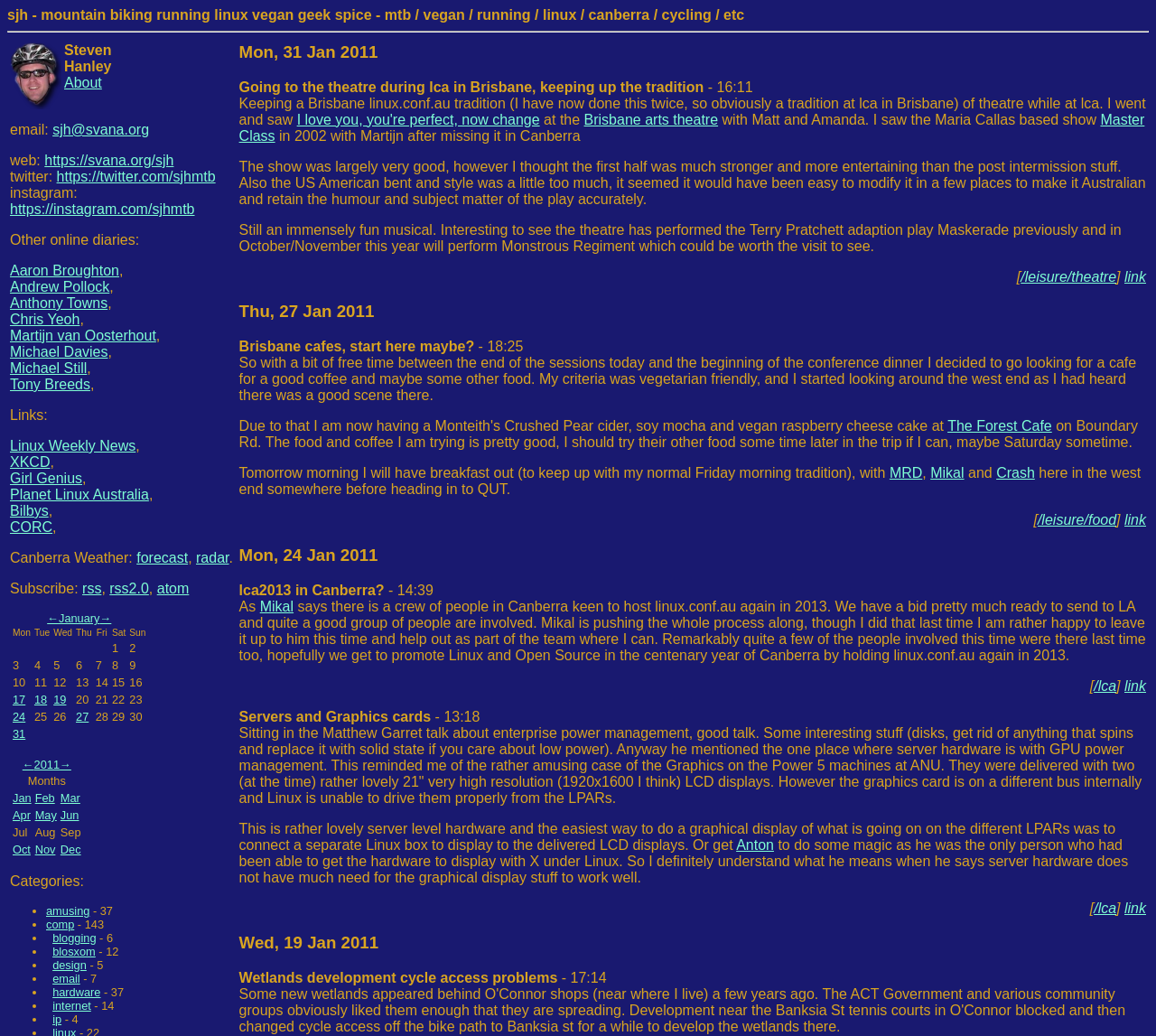Locate the bounding box coordinates of the element that should be clicked to execute the following instruction: "Check email address".

[0.045, 0.118, 0.129, 0.133]